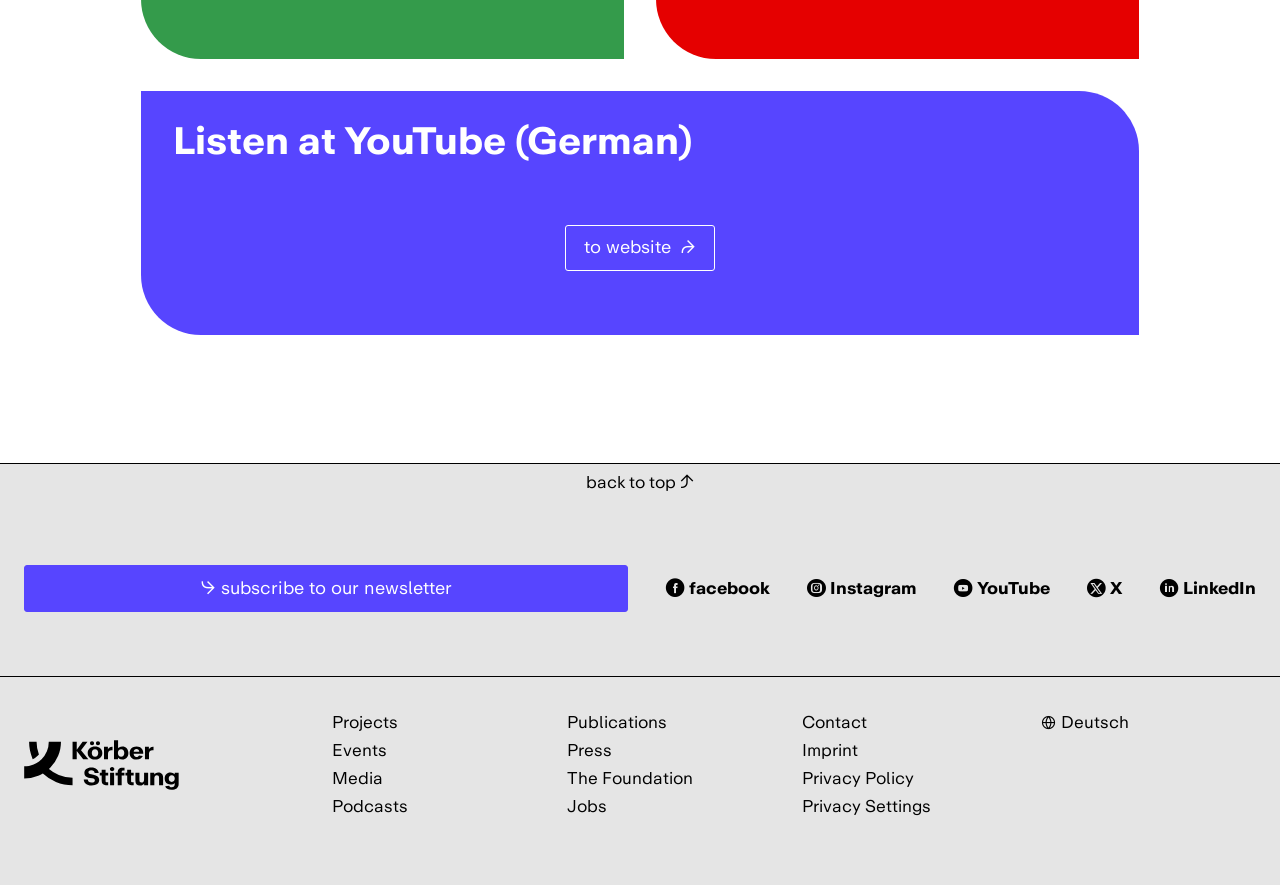Using the webpage screenshot, locate the HTML element that fits the following description and provide its bounding box: "aria-label="Körber Stiftung" title="Homepage"".

[0.019, 0.836, 0.259, 0.892]